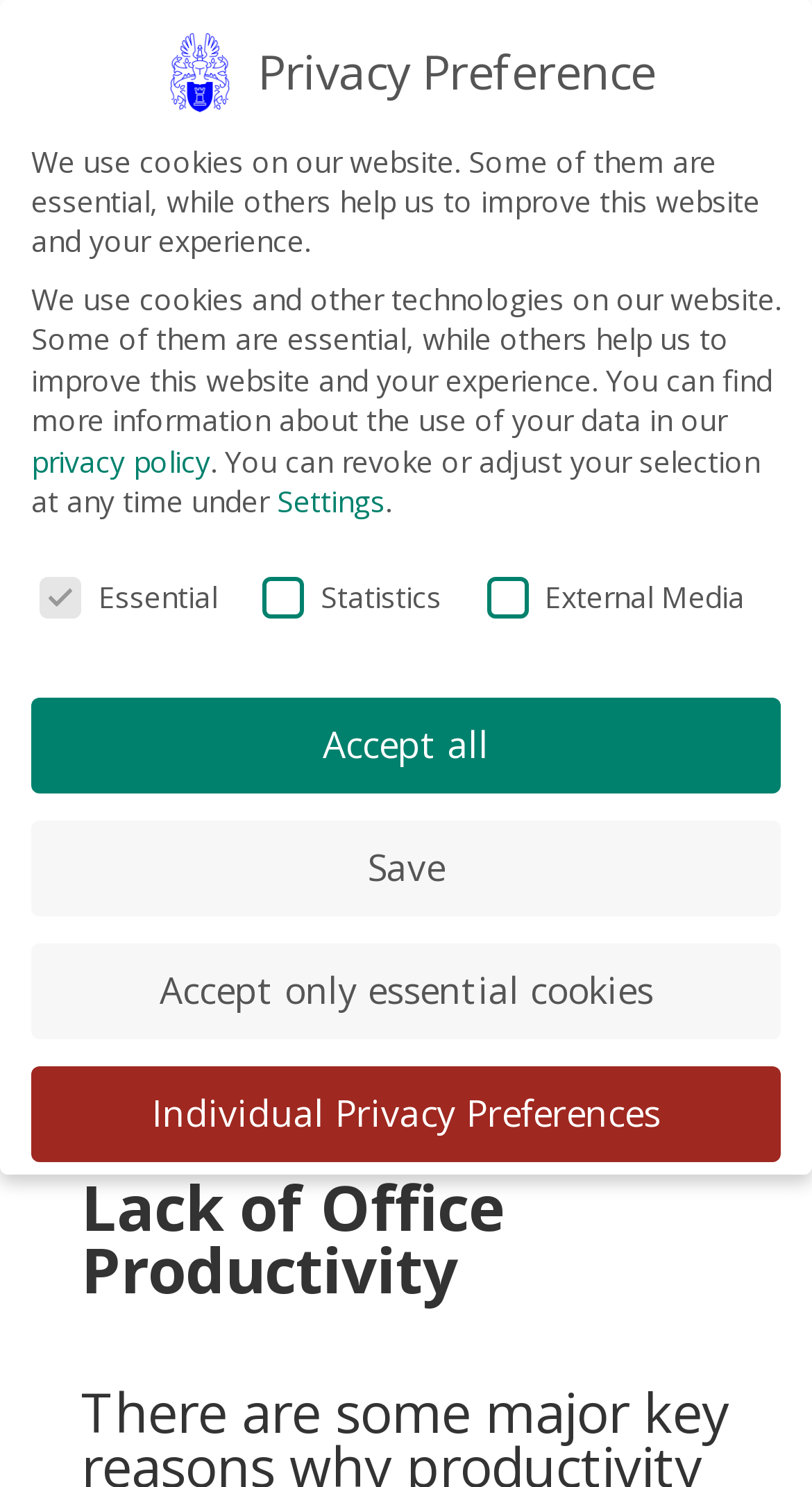Identify the bounding box coordinates of the section that should be clicked to achieve the task described: "Click the BeBetterBeYou link".

[0.11, 0.04, 0.388, 0.067]